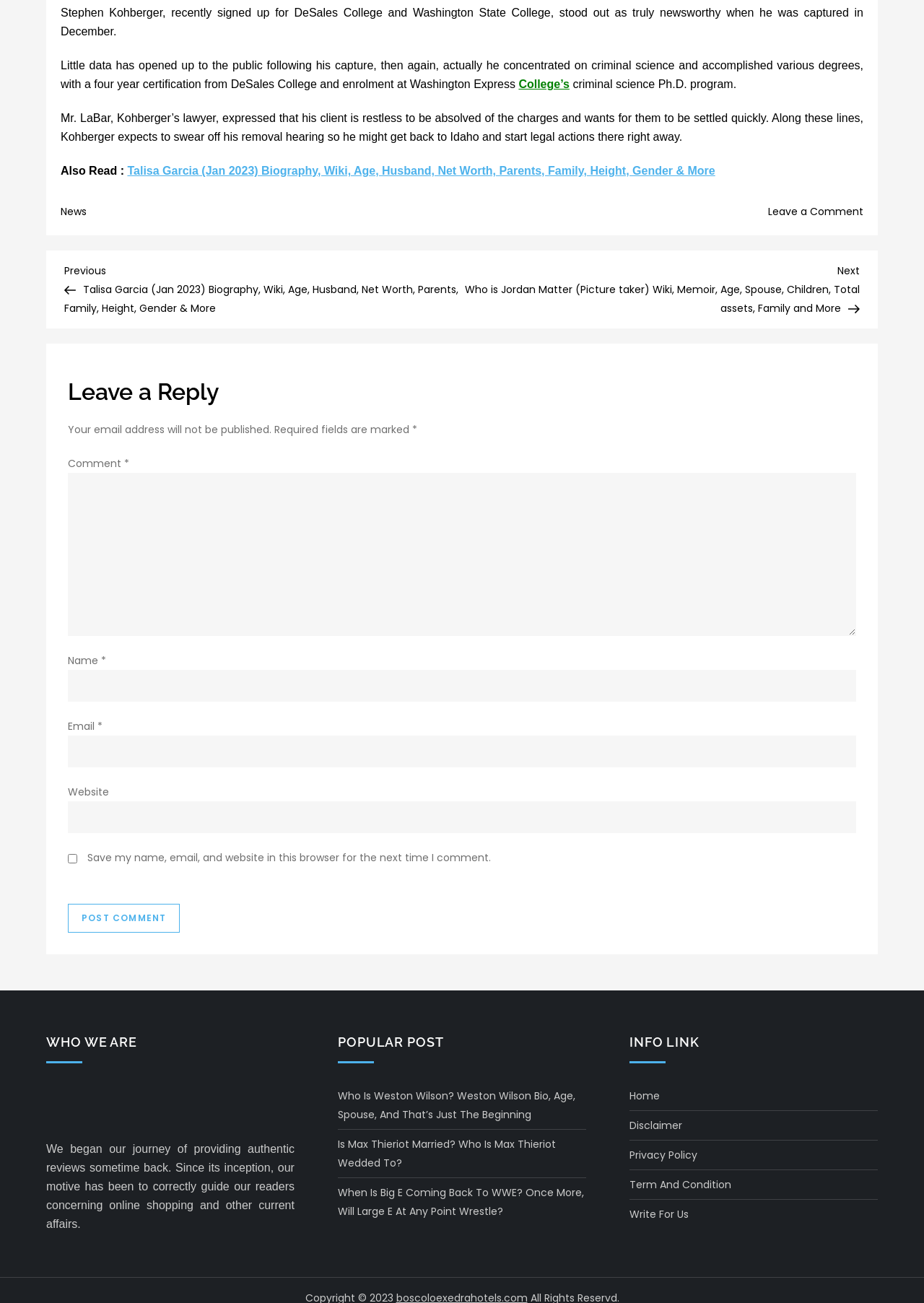Determine the bounding box coordinates of the clickable region to follow the instruction: "Click on the 'Write For Us' link".

[0.681, 0.924, 0.745, 0.939]